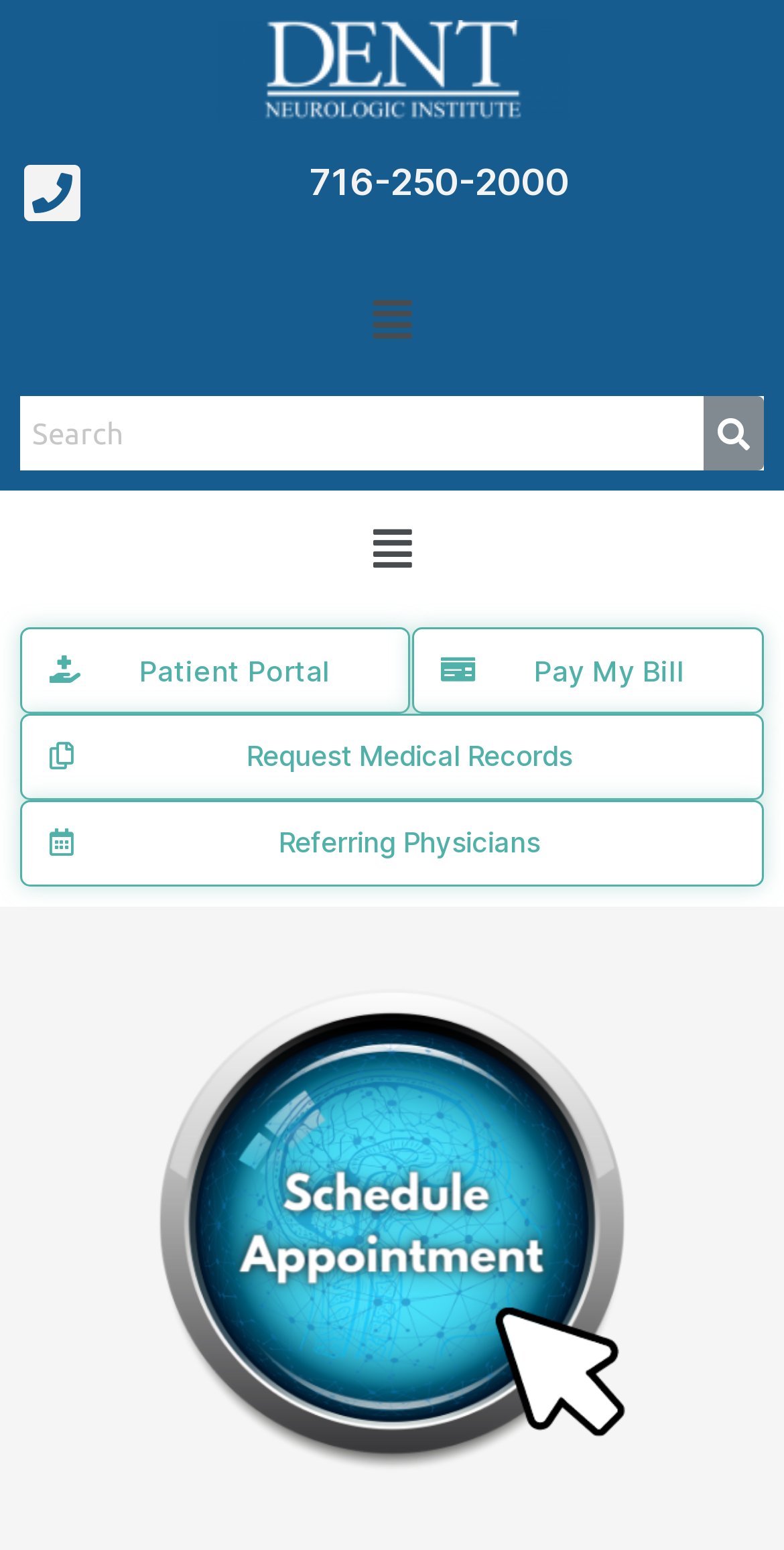Please identify the bounding box coordinates for the region that you need to click to follow this instruction: "Search for something".

[0.026, 0.256, 0.897, 0.304]